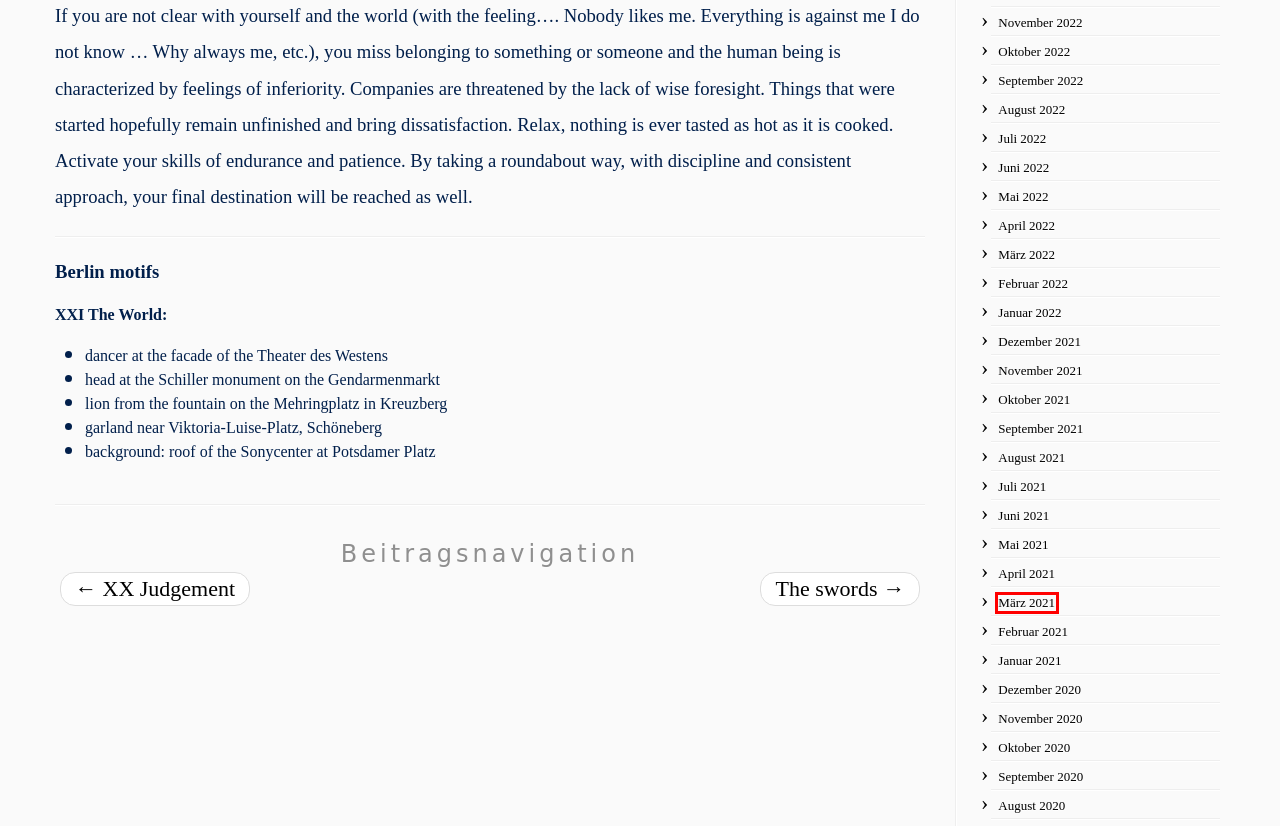You see a screenshot of a webpage with a red bounding box surrounding an element. Pick the webpage description that most accurately represents the new webpage after interacting with the element in the red bounding box. The options are:
A. März 2021 – Genuss mit berlinspirit
B. Dezember 2020 – Genuss mit berlinspirit
C. Mai 2021 – Genuss mit berlinspirit
D. Februar 2021 – Genuss mit berlinspirit
E. August 2021 – Genuss mit berlinspirit
F. September 2022 – Genuss mit berlinspirit
G. März 2022 – Genuss mit berlinspirit
H. April 2021 – Genuss mit berlinspirit

A